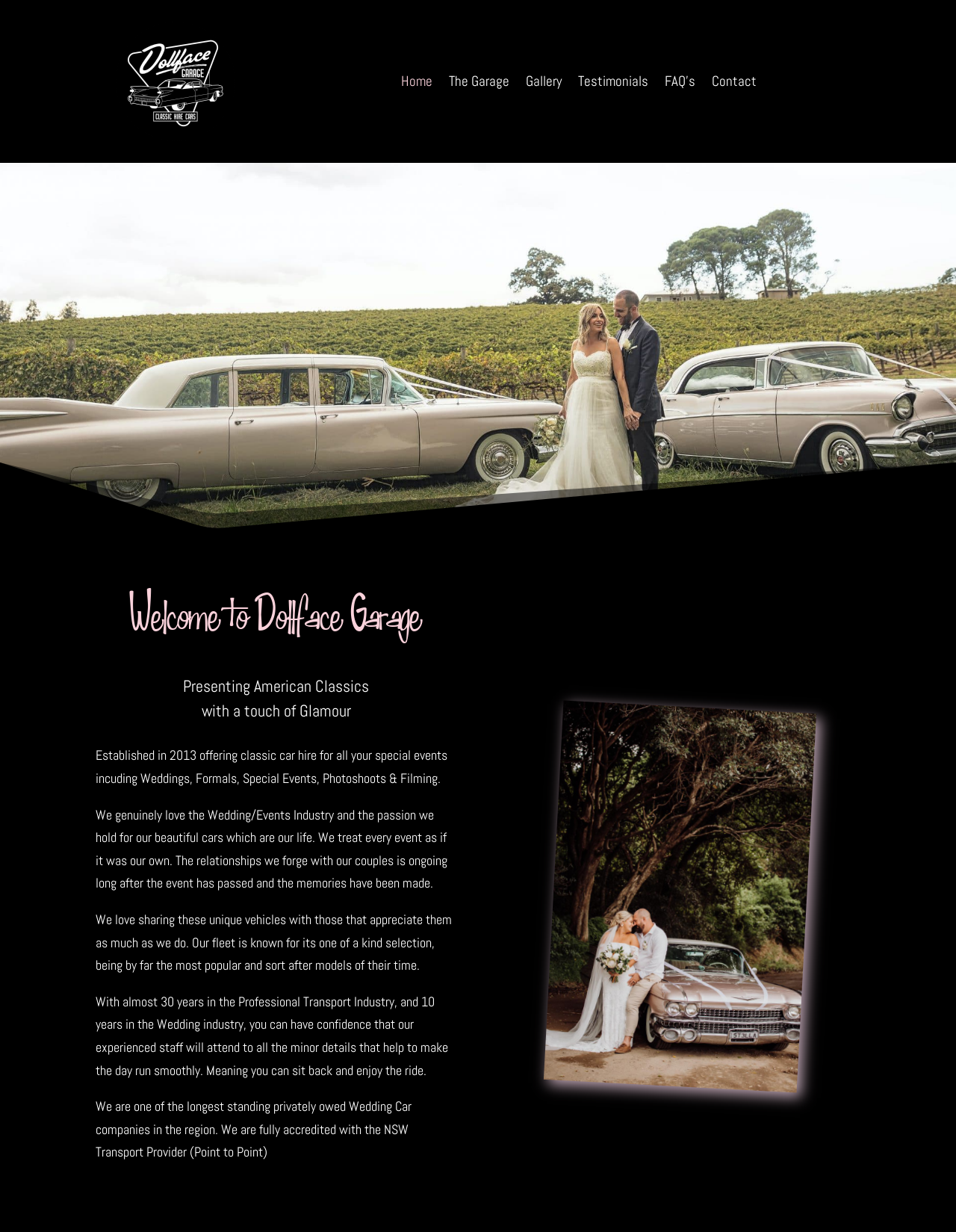What is the accreditation of Dollface Garage?
With the help of the image, please provide a detailed response to the question.

The StaticText 'We are fully accredited with the NSW Transport Provider (Point to Point)' indicates that Dollface Garage is accredited by the NSW Transport Provider.